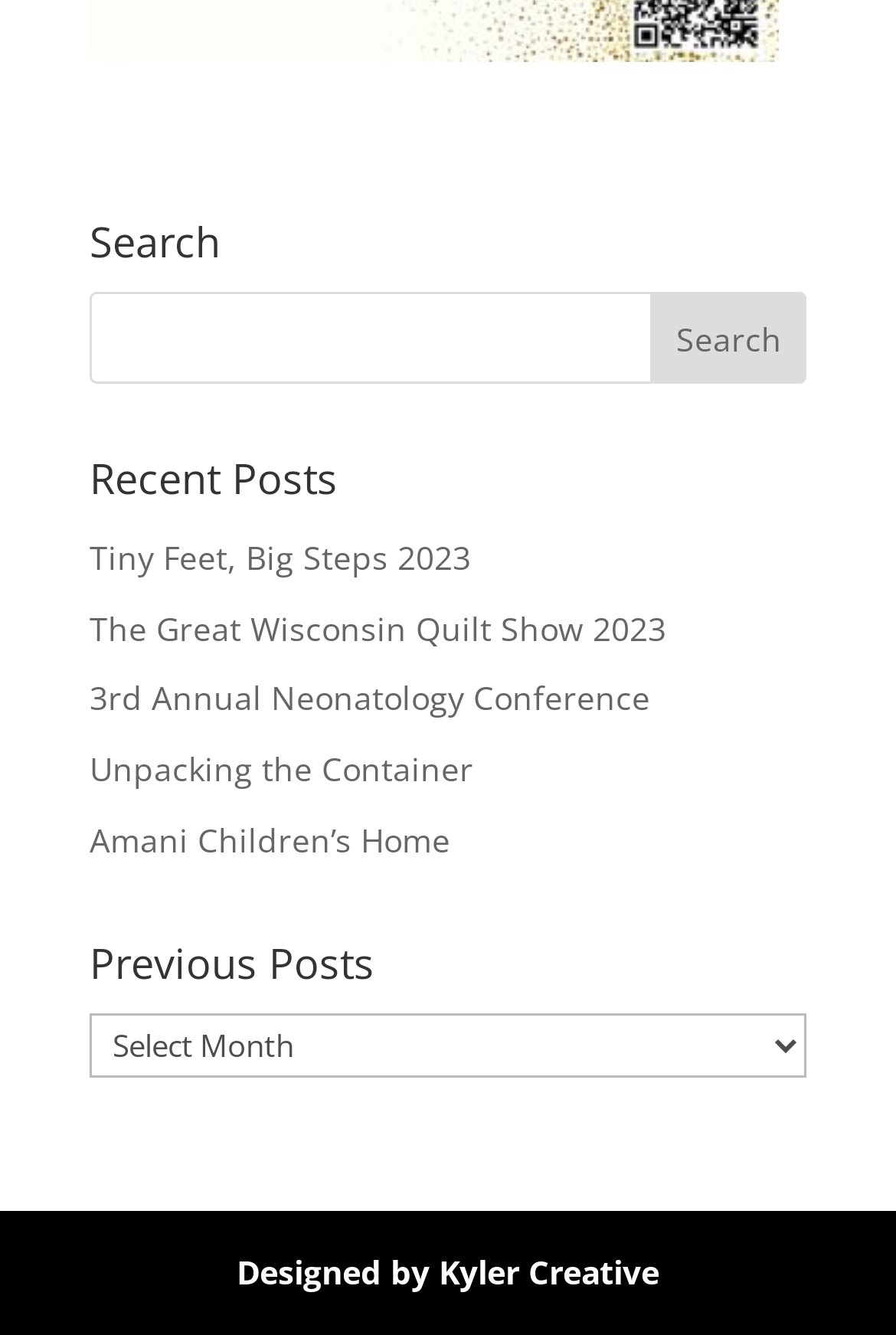How many links are listed under 'Recent Posts'?
Refer to the image and respond with a one-word or short-phrase answer.

5